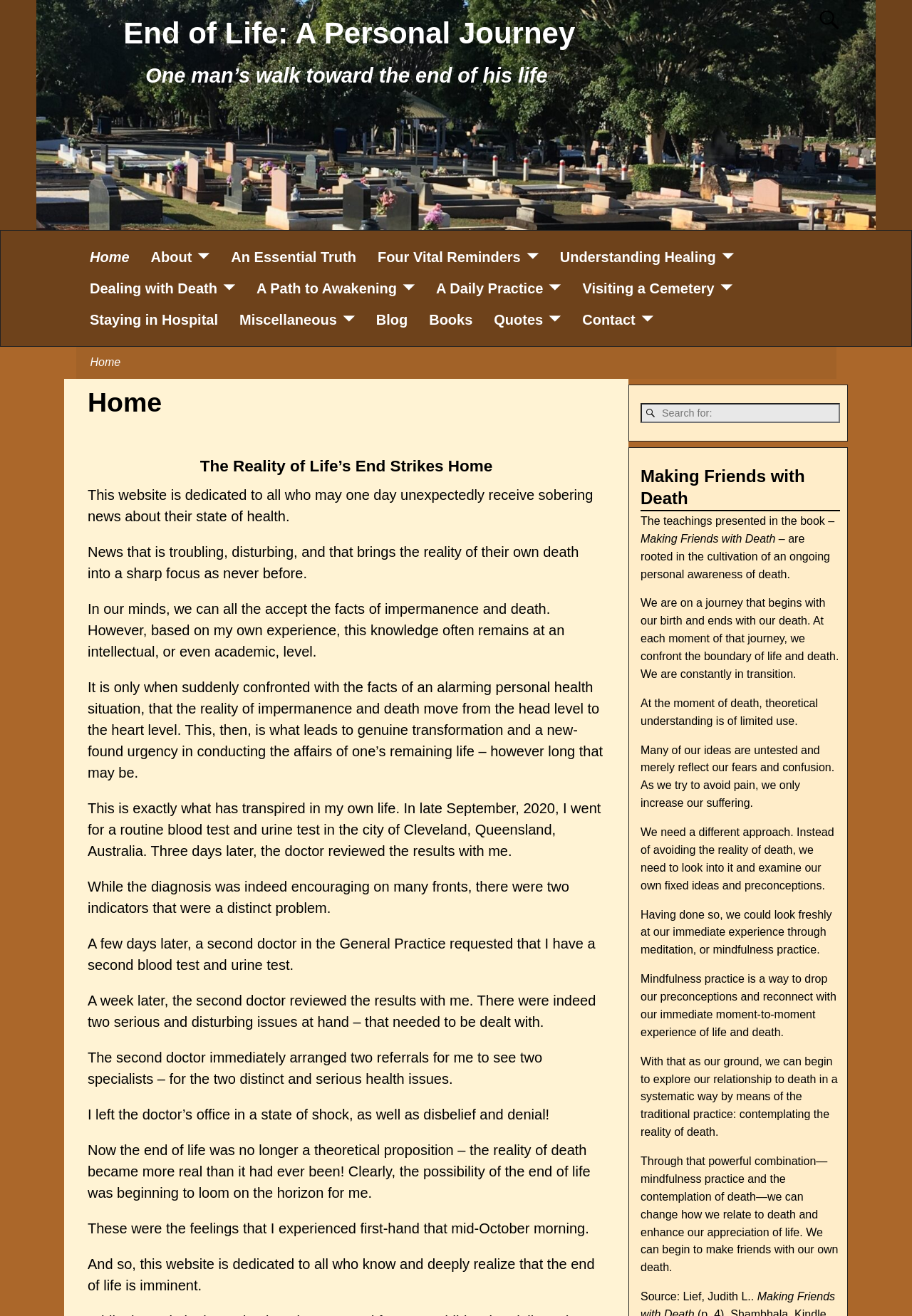Determine the bounding box coordinates of the clickable region to follow the instruction: "Click the 'Home' link".

[0.087, 0.183, 0.154, 0.207]